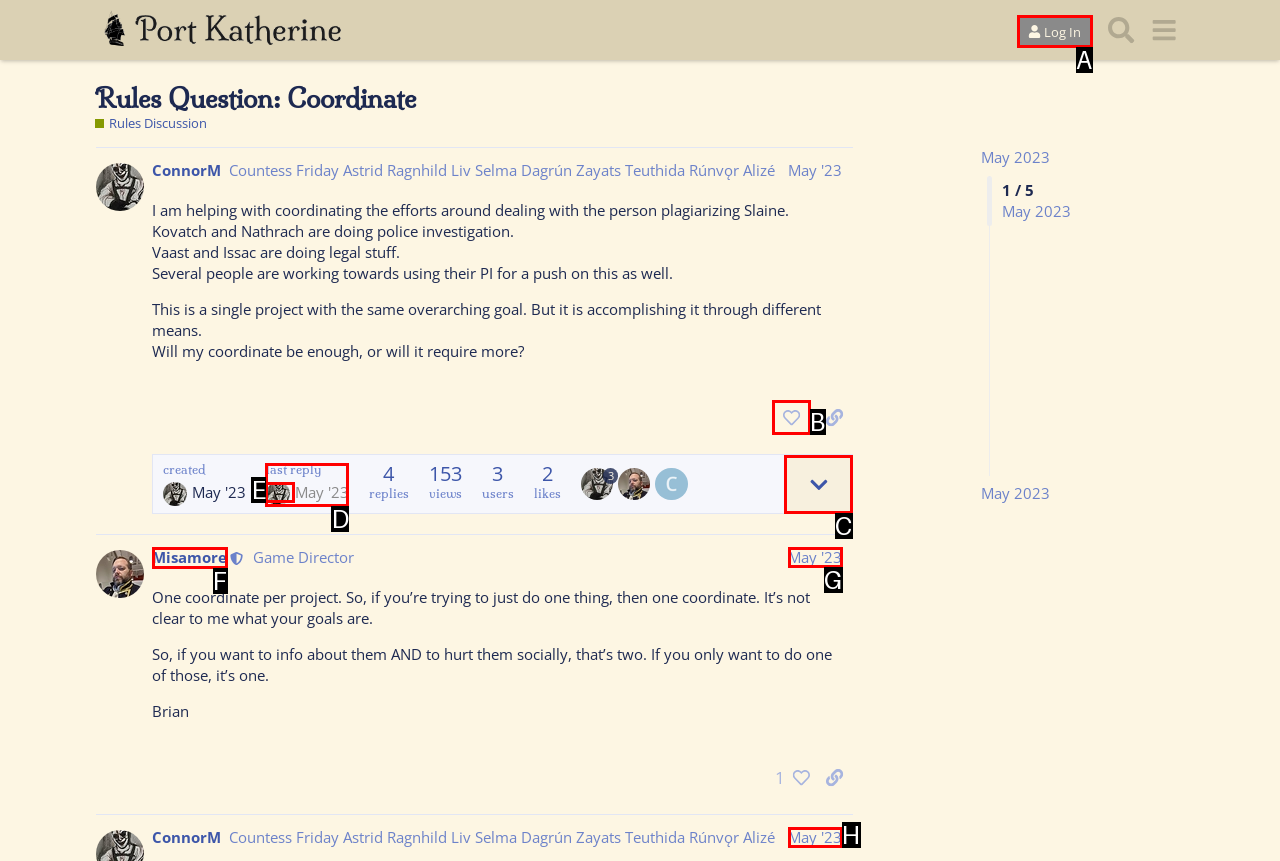Please indicate which option's letter corresponds to the task: View the details of the first post by examining the highlighted elements in the screenshot.

C